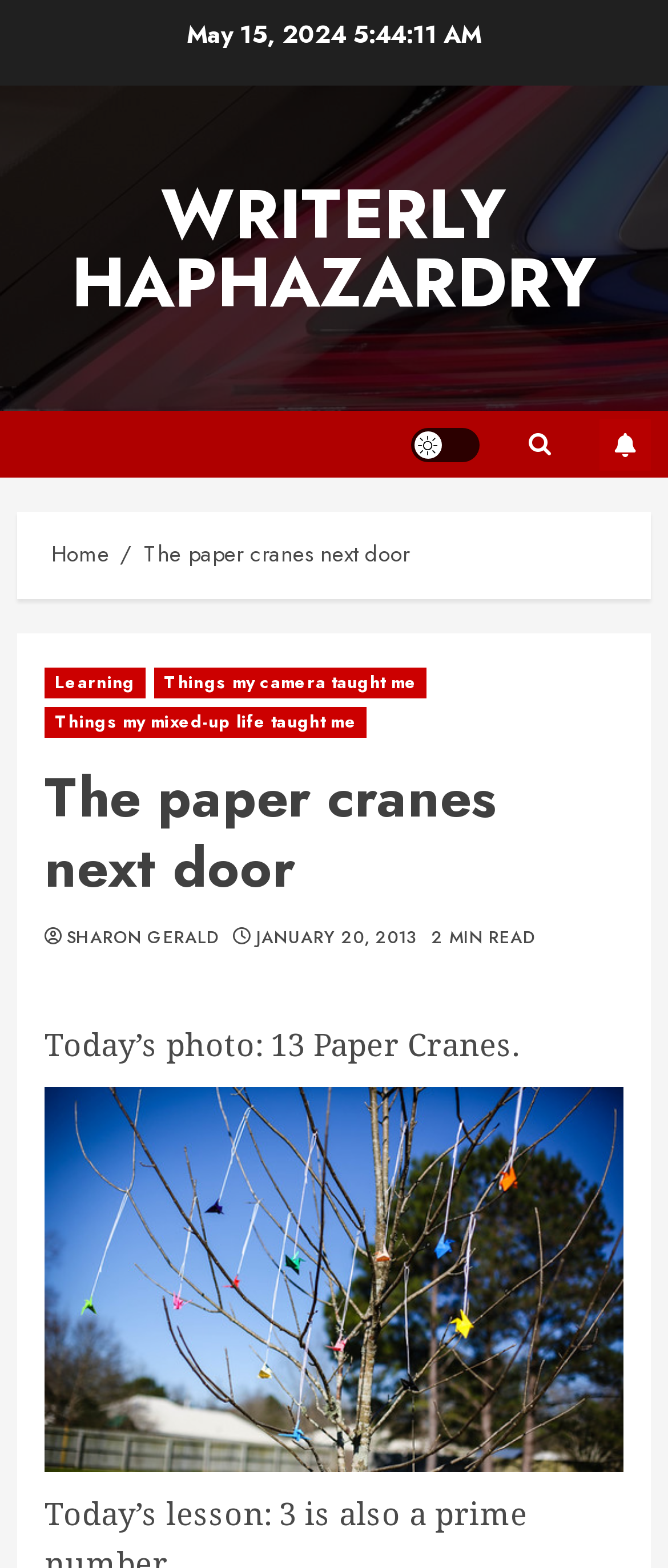Please determine the bounding box coordinates for the element with the description: "Learning".

[0.067, 0.426, 0.217, 0.445]